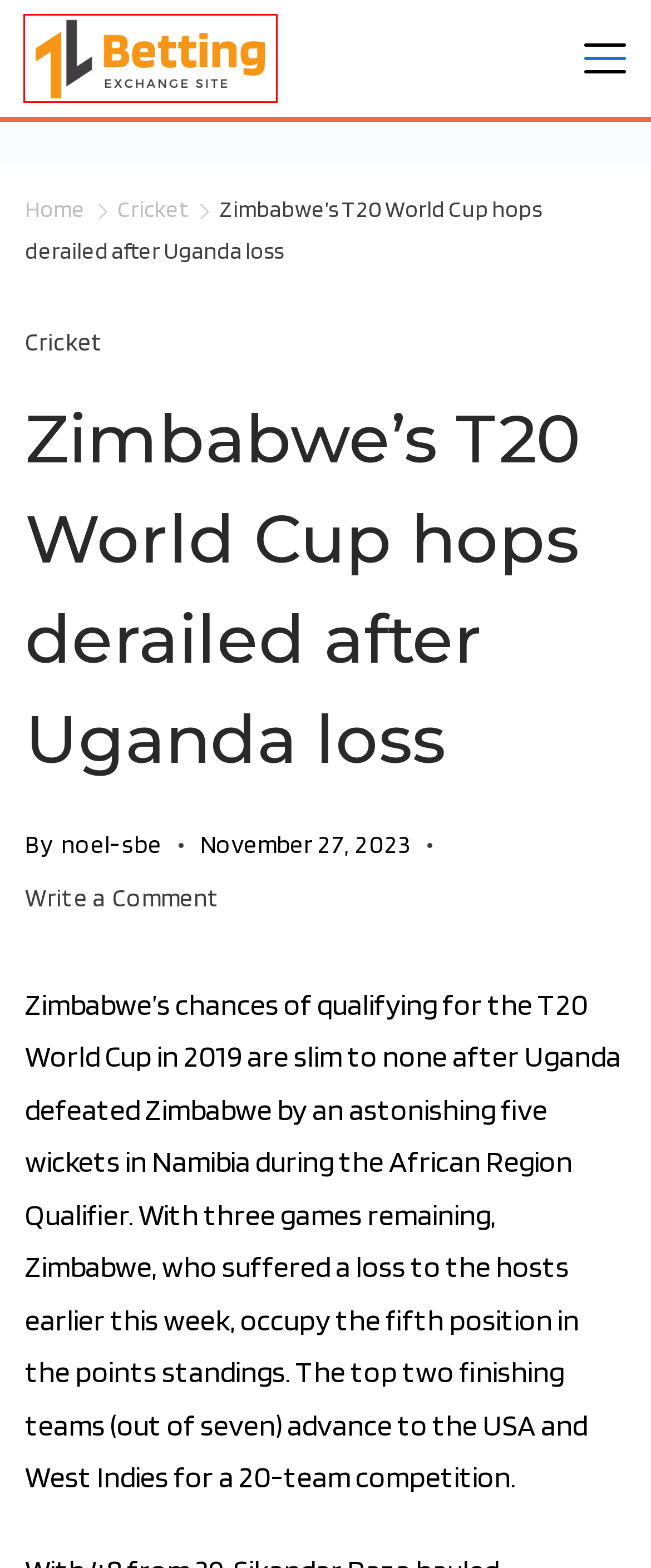Observe the provided screenshot of a webpage that has a red rectangle bounding box. Determine the webpage description that best matches the new webpage after clicking the element inside the red bounding box. Here are the candidates:
A. How long does a cricket game last? - Sports Betting Exchange
B. Cricket Archives - Sports Betting Exchange
C. 96in - Login to Official 96in.com App Online
D. WPL 2024 to kickstart on February 23 - Sports Betting Exchange
E. noel-sbe, Author at Sports Betting Exchange
F. Hurricanes finish the season on a high - Sports Betting Exchange
G. Sports Betting Exchange Online
H. For personal reasons, Virat Kohli to miss the opening two Eng tests - Sports Betting Exchange

G